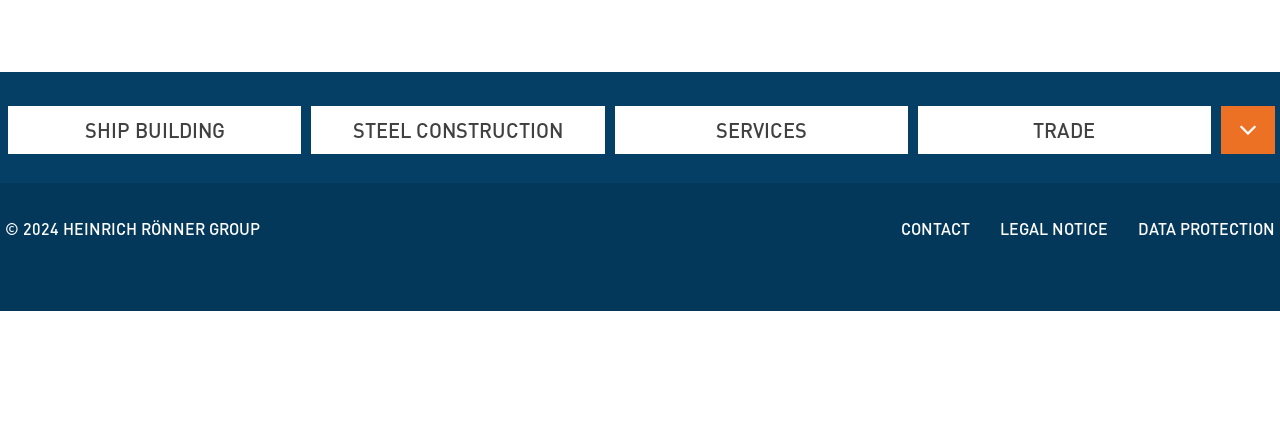Given the description of a UI element: "Services", identify the bounding box coordinates of the matching element in the webpage screenshot.

[0.48, 0.514, 0.709, 0.628]